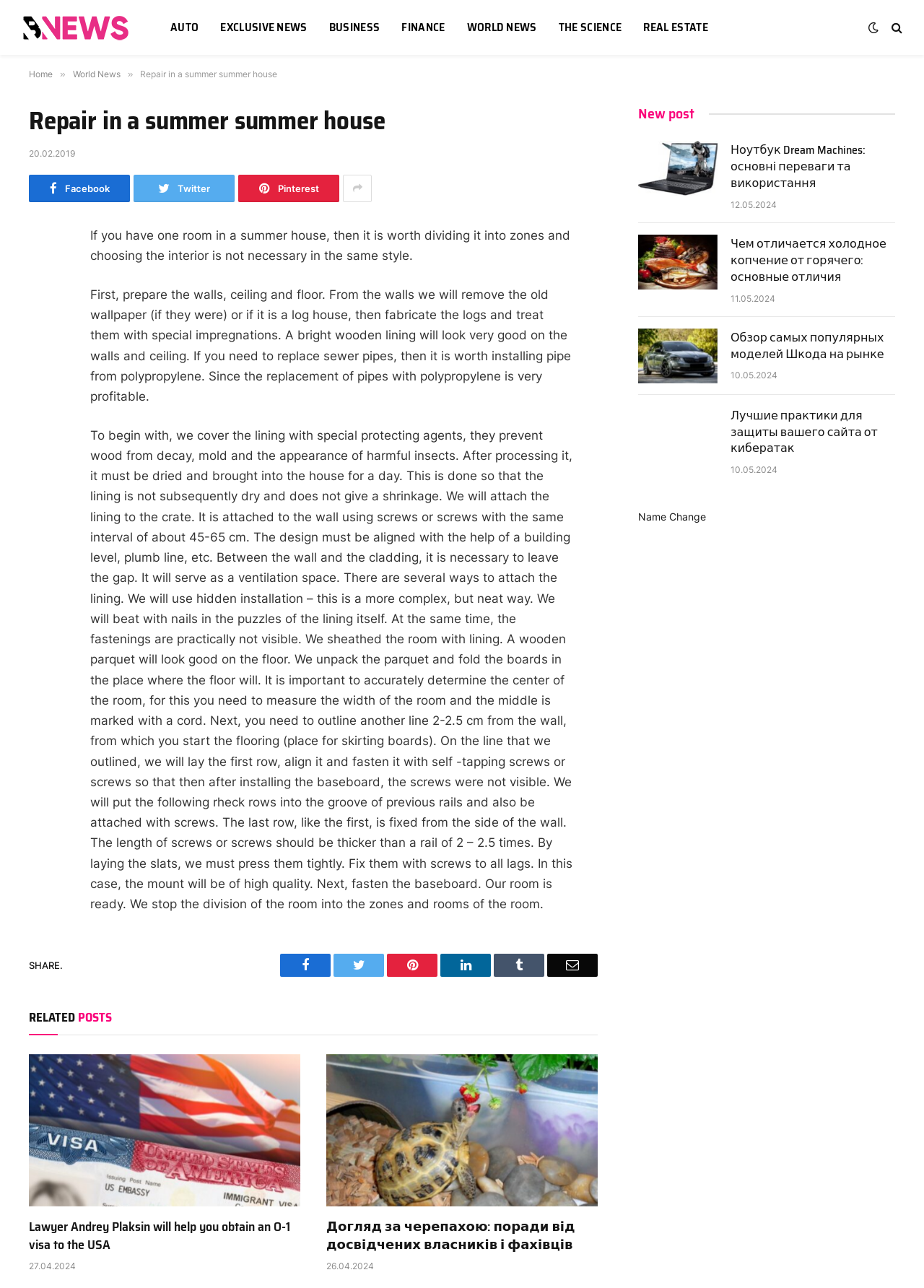Determine the coordinates of the bounding box that should be clicked to complete the instruction: "Share the article on Facebook". The coordinates should be represented by four float numbers between 0 and 1: [left, top, right, bottom].

[0.031, 0.201, 0.062, 0.223]